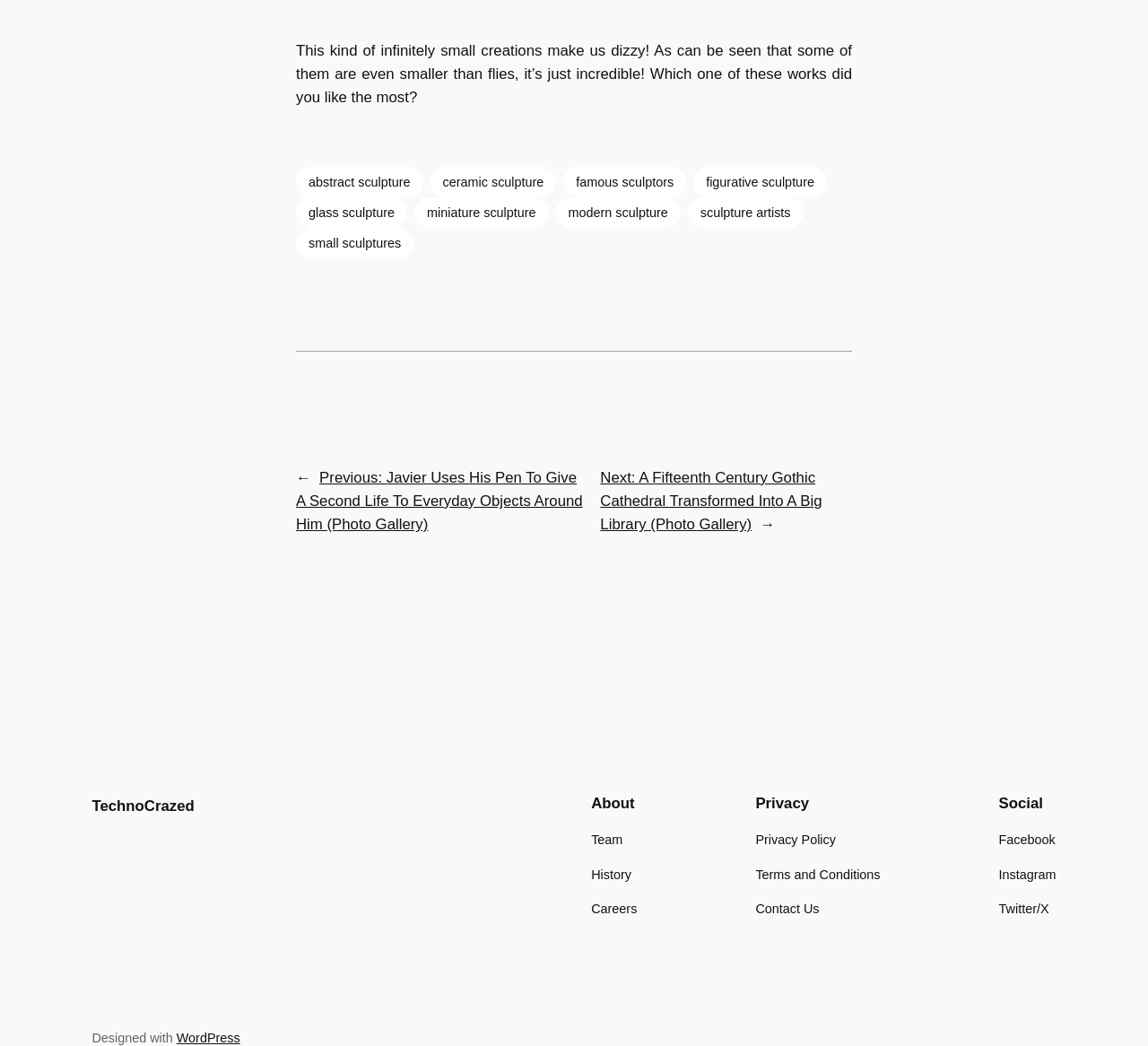How many links are there in the 'Posts' navigation section?
Please provide a comprehensive answer based on the details in the screenshot.

There are two links in the 'Posts' navigation section: 'Previous: Javier Uses His Pen To Give A Second Life To Everyday Objects Around Him (Photo Gallery)' and 'Next: A Fifteenth Century Gothic Cathedral Transformed Into A Big Library (Photo Gallery)'.